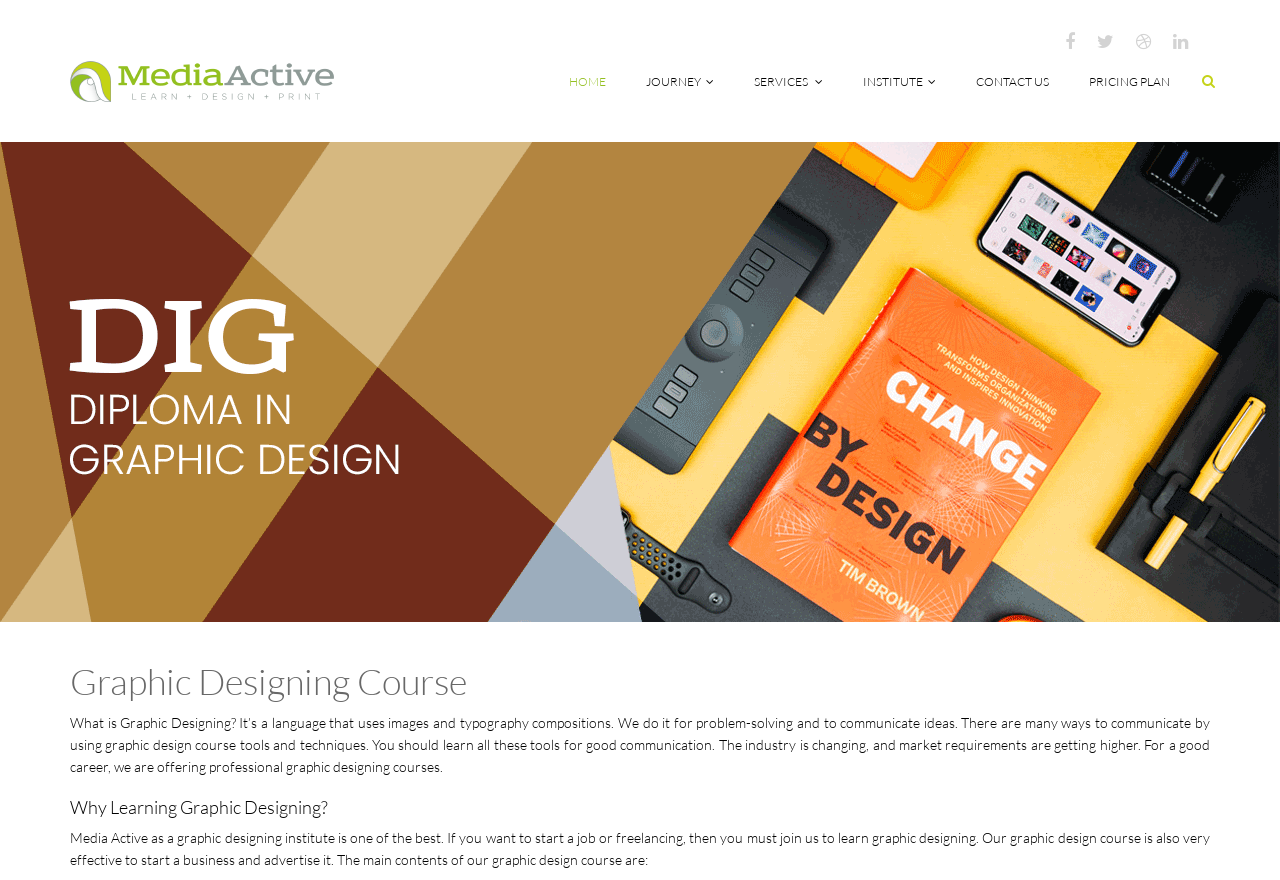Predict the bounding box of the UI element that fits this description: "Home".

[0.429, 0.059, 0.489, 0.127]